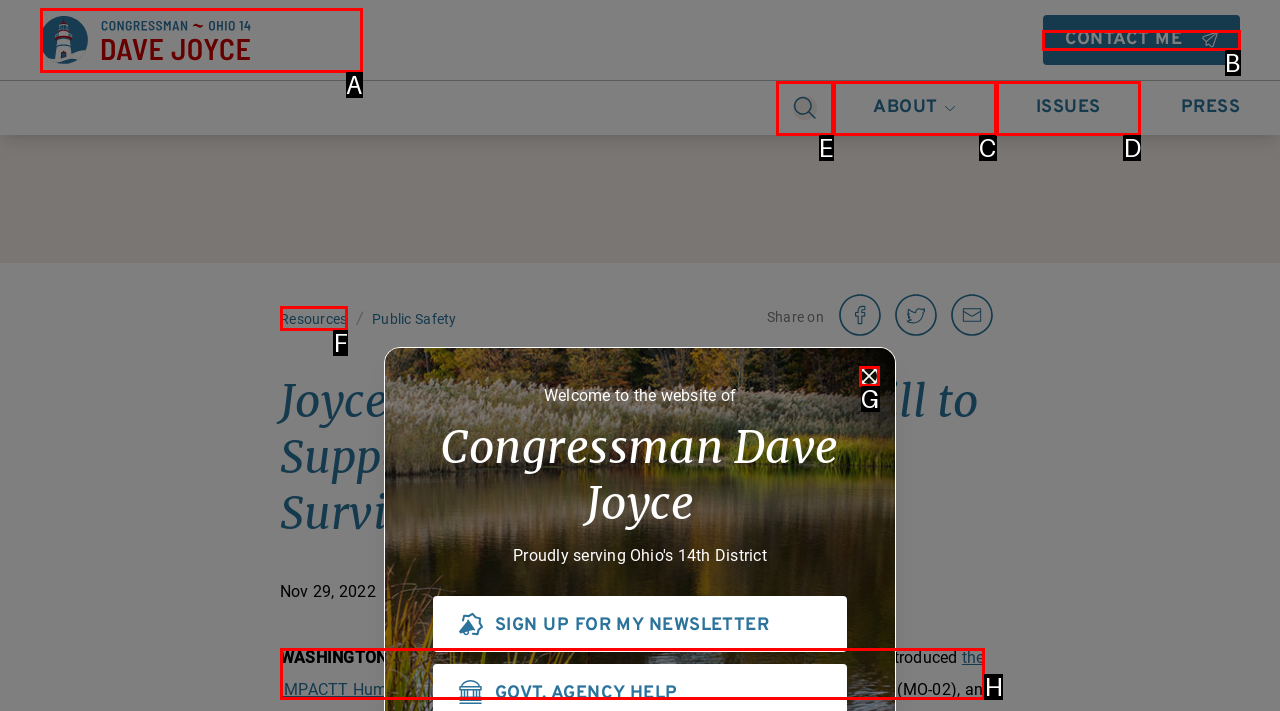Determine which letter corresponds to the UI element to click for this task: Search for something
Respond with the letter from the available options.

E